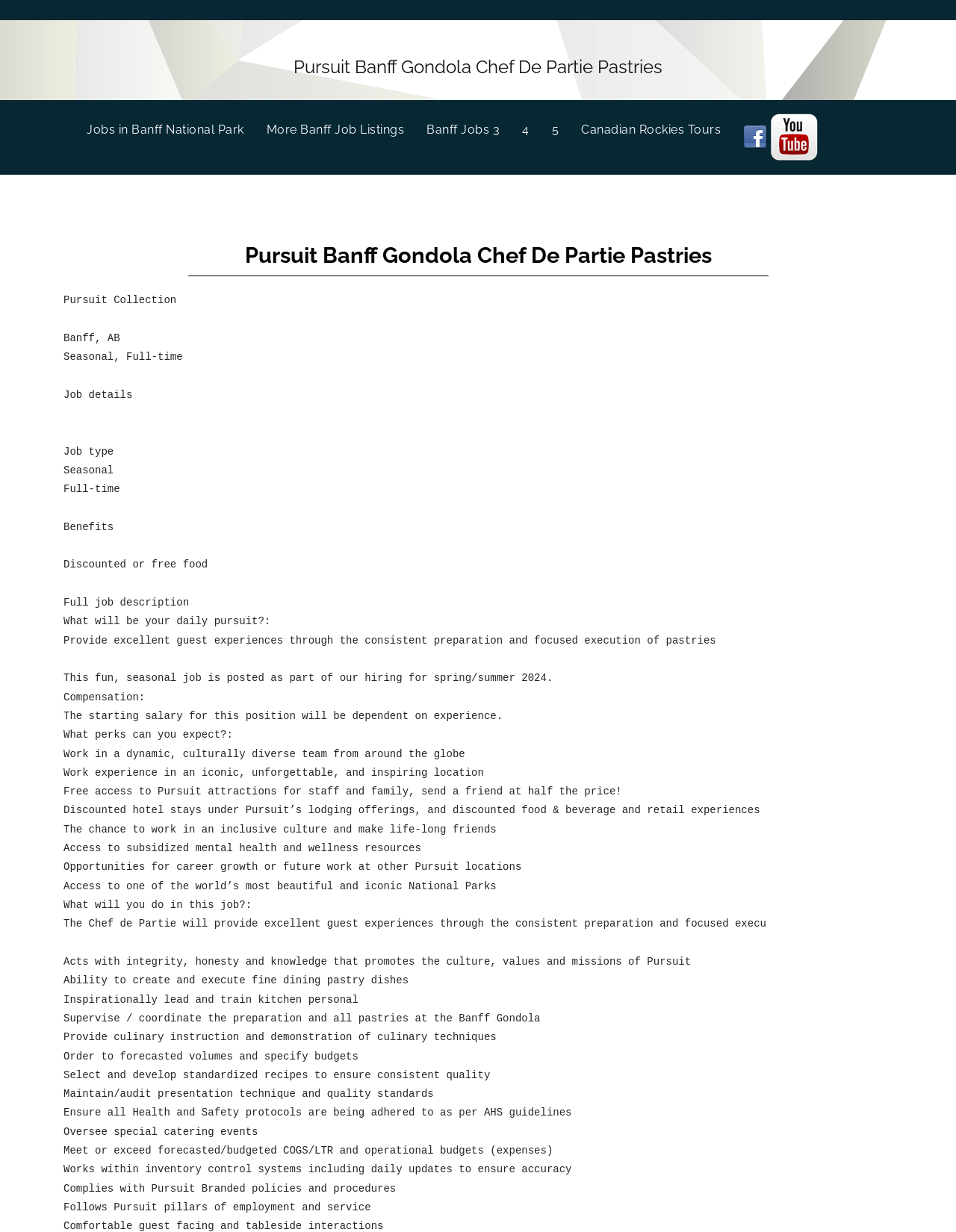Find the bounding box coordinates for the UI element whose description is: "Banff Jobs 3". The coordinates should be four float numbers between 0 and 1, in the format [left, top, right, bottom].

[0.446, 0.092, 0.546, 0.119]